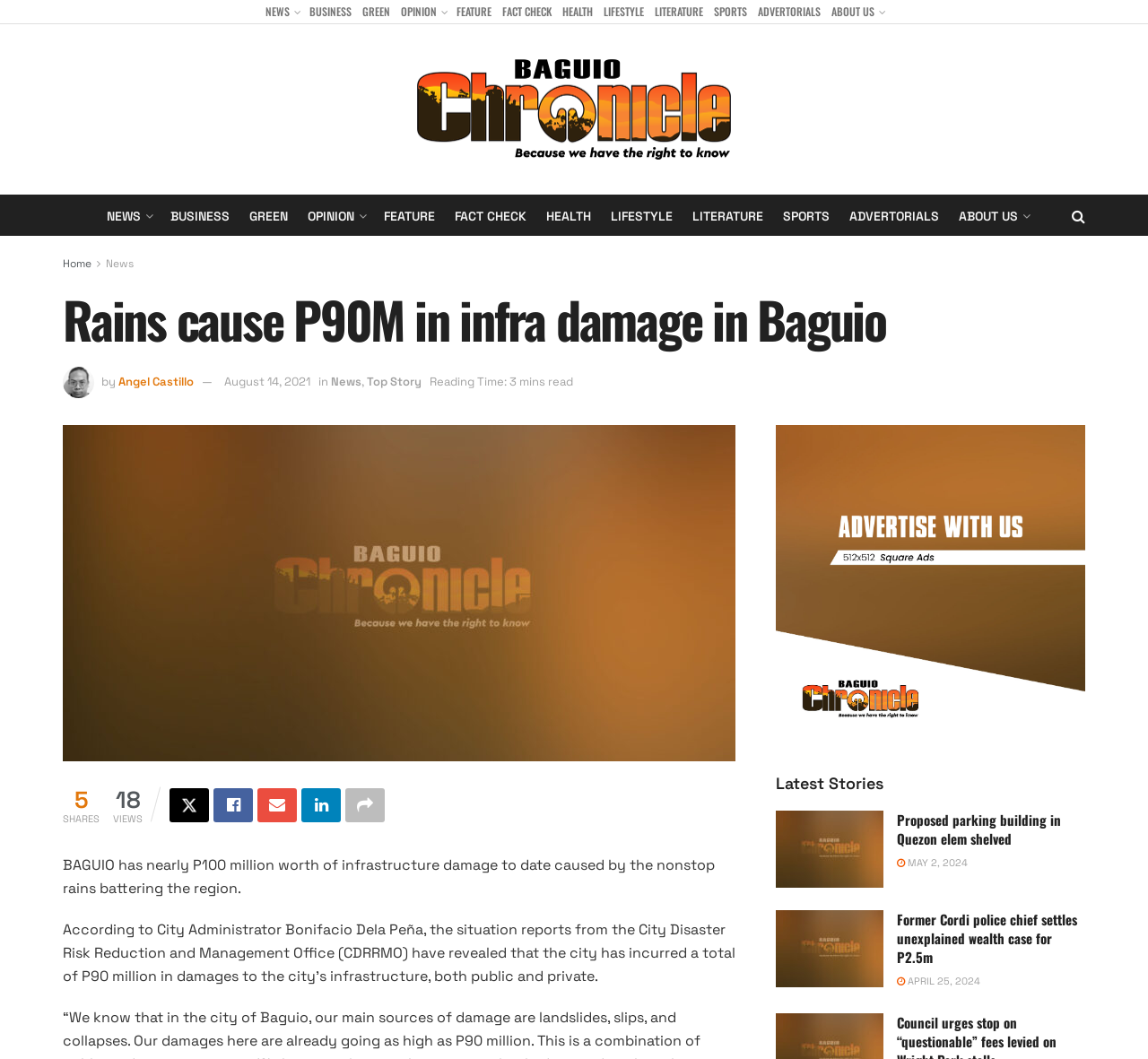Can you find the bounding box coordinates for the element to click on to achieve the instruction: "Click Jimi Hendrix link"?

None